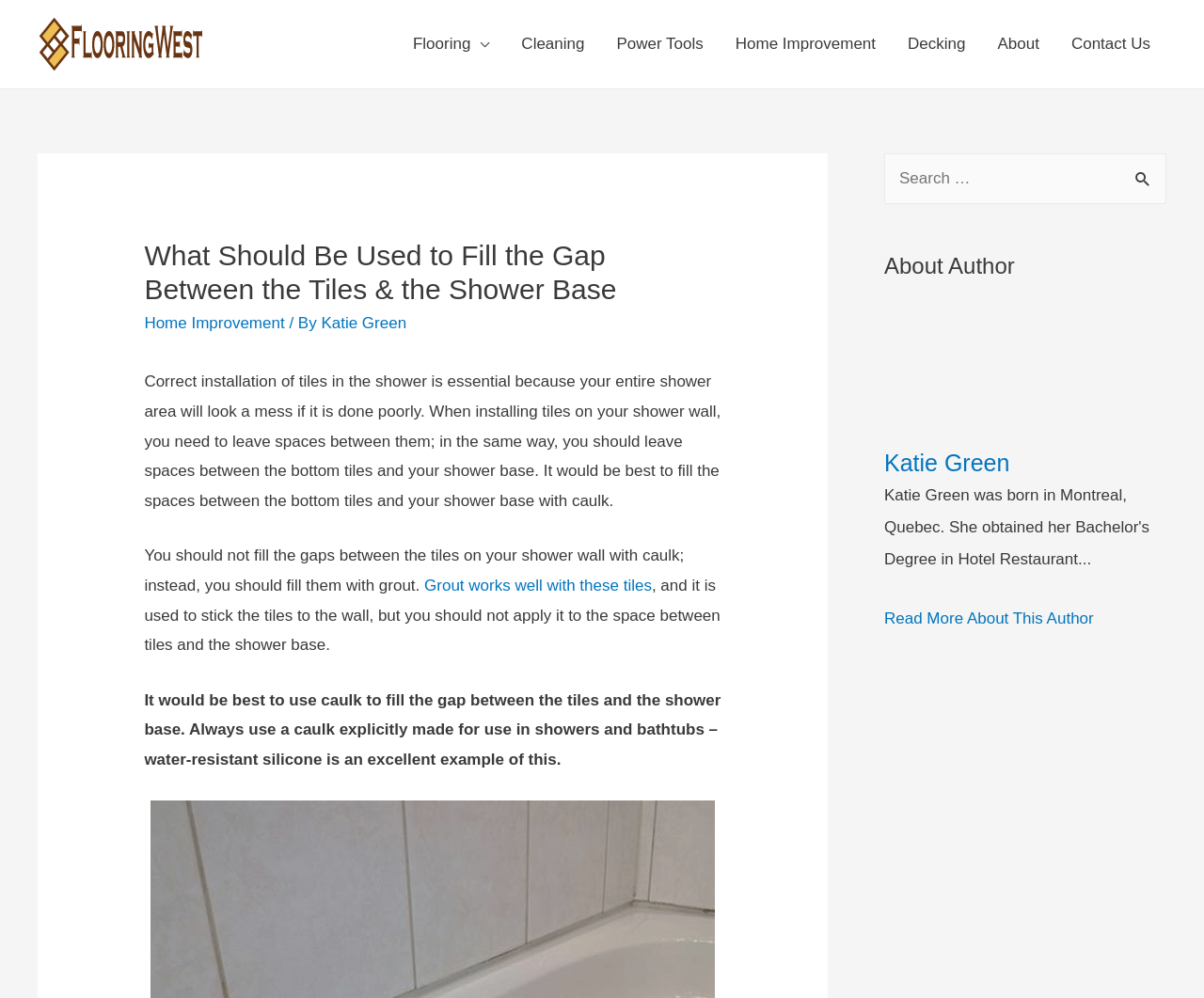Locate the bounding box coordinates of the item that should be clicked to fulfill the instruction: "Click on the 'Contact Us' link".

[0.876, 0.012, 0.969, 0.076]